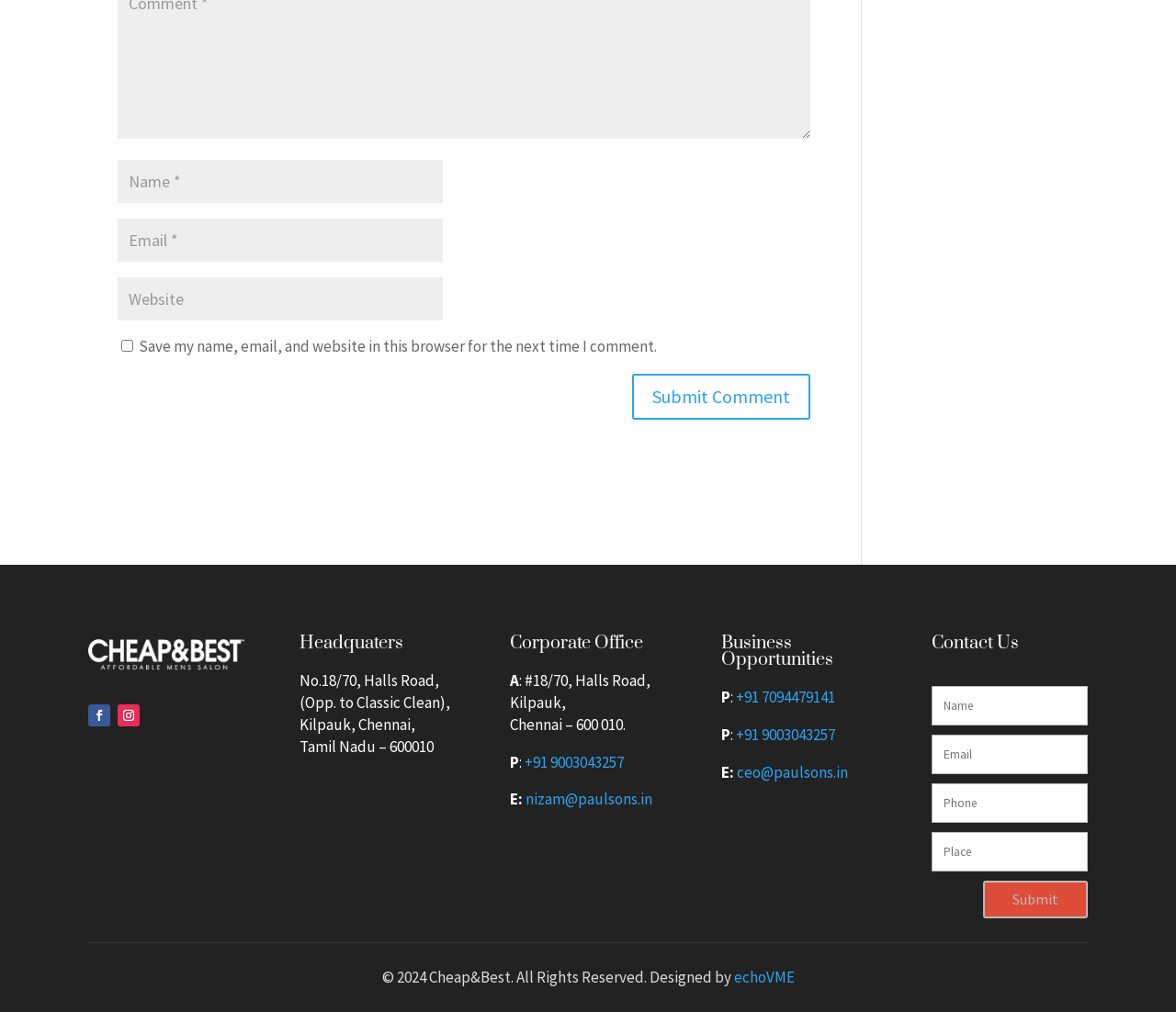Please locate the bounding box coordinates of the element that should be clicked to achieve the given instruction: "Check the headquarters address".

[0.254, 0.663, 0.373, 0.683]